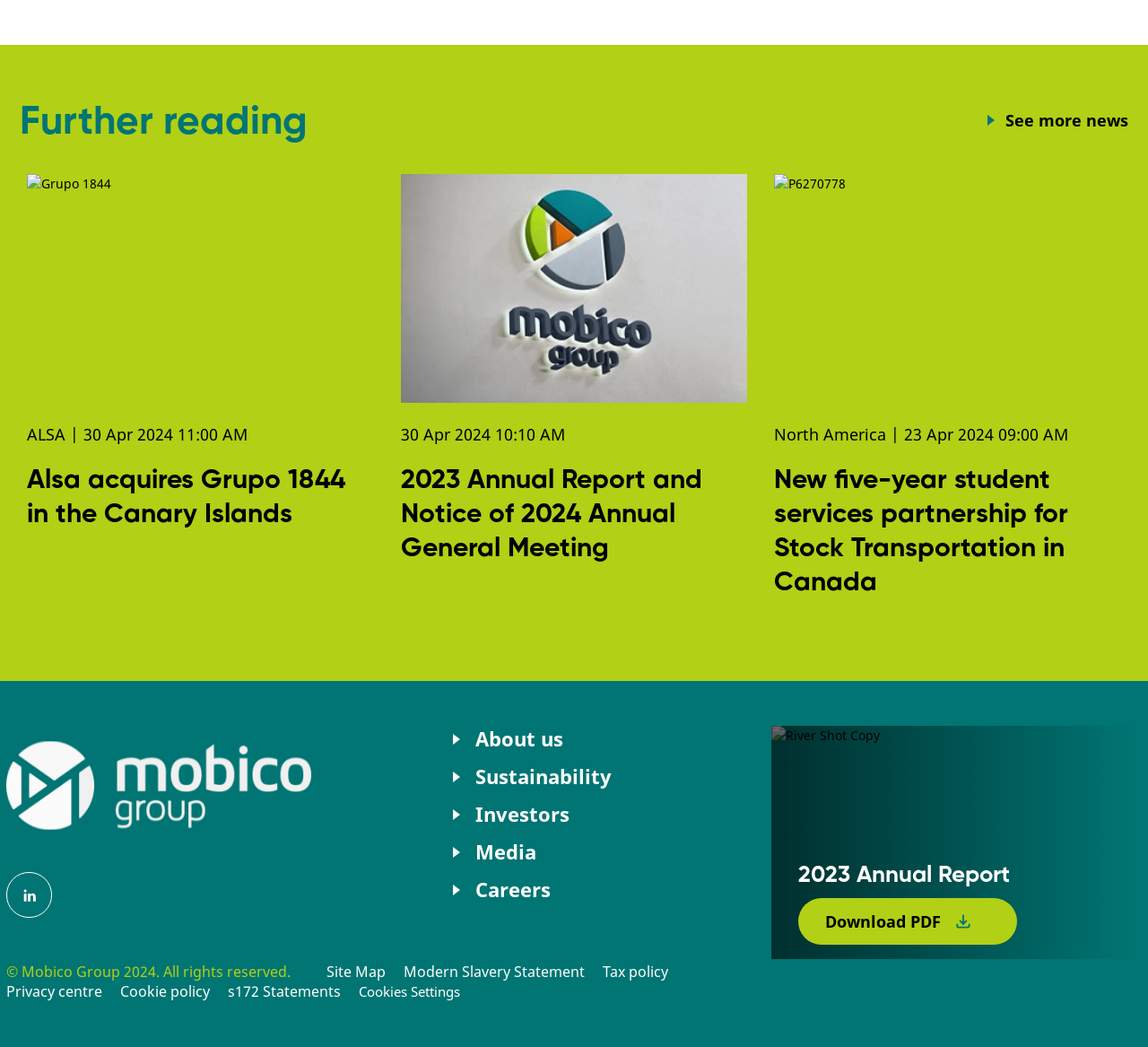Specify the bounding box coordinates of the area to click in order to follow the given instruction: "Download 2023 Annual Report PDF."

[0.696, 0.858, 0.886, 0.902]